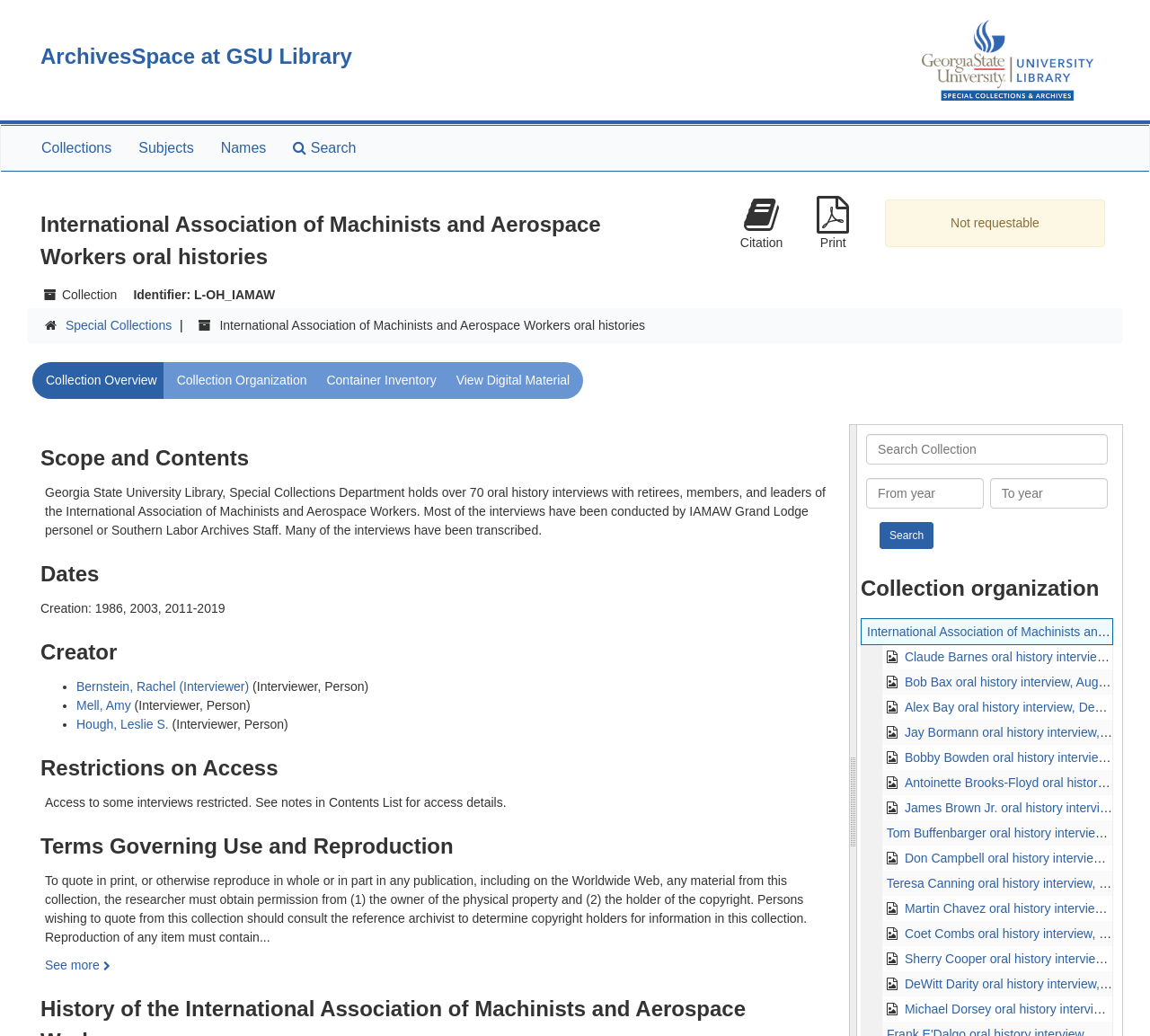Please mark the bounding box coordinates of the area that should be clicked to carry out the instruction: "go to home page".

None